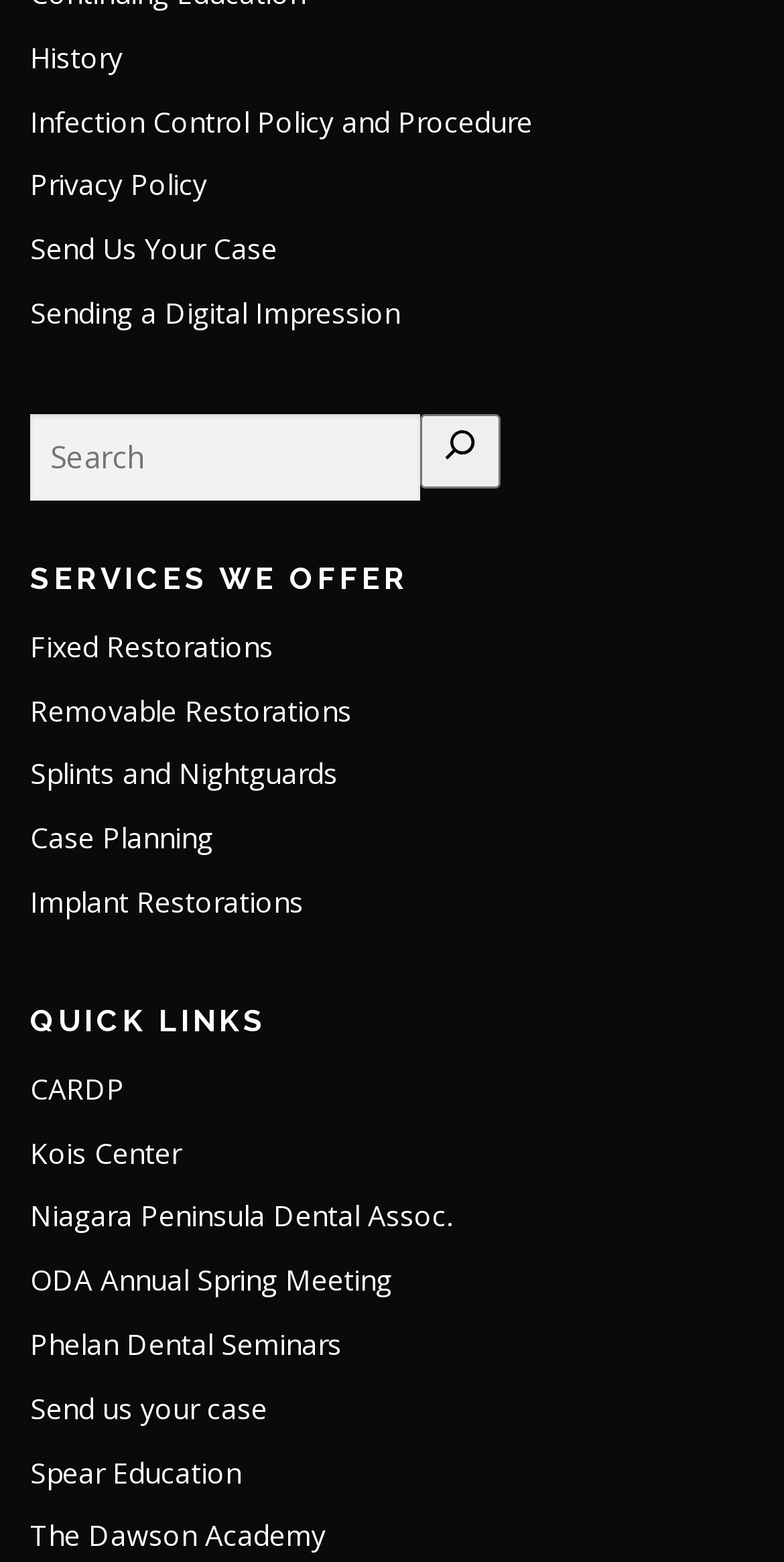Determine the bounding box coordinates of the target area to click to execute the following instruction: "Send us your case."

[0.038, 0.147, 0.354, 0.172]